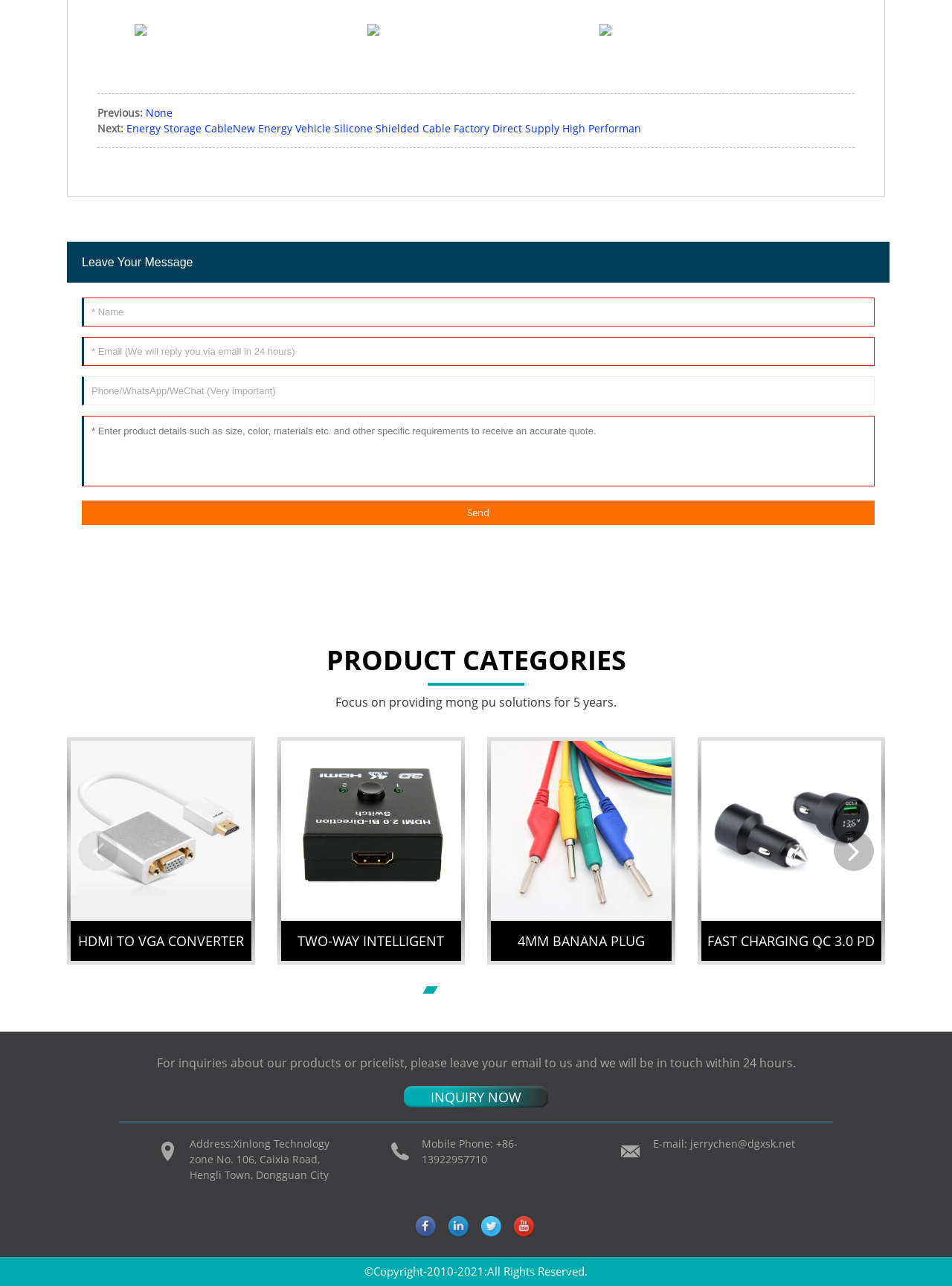Identify the bounding box coordinates of the region I need to click to complete this instruction: "Click the 'facebook' link".

[0.437, 0.946, 0.46, 0.963]